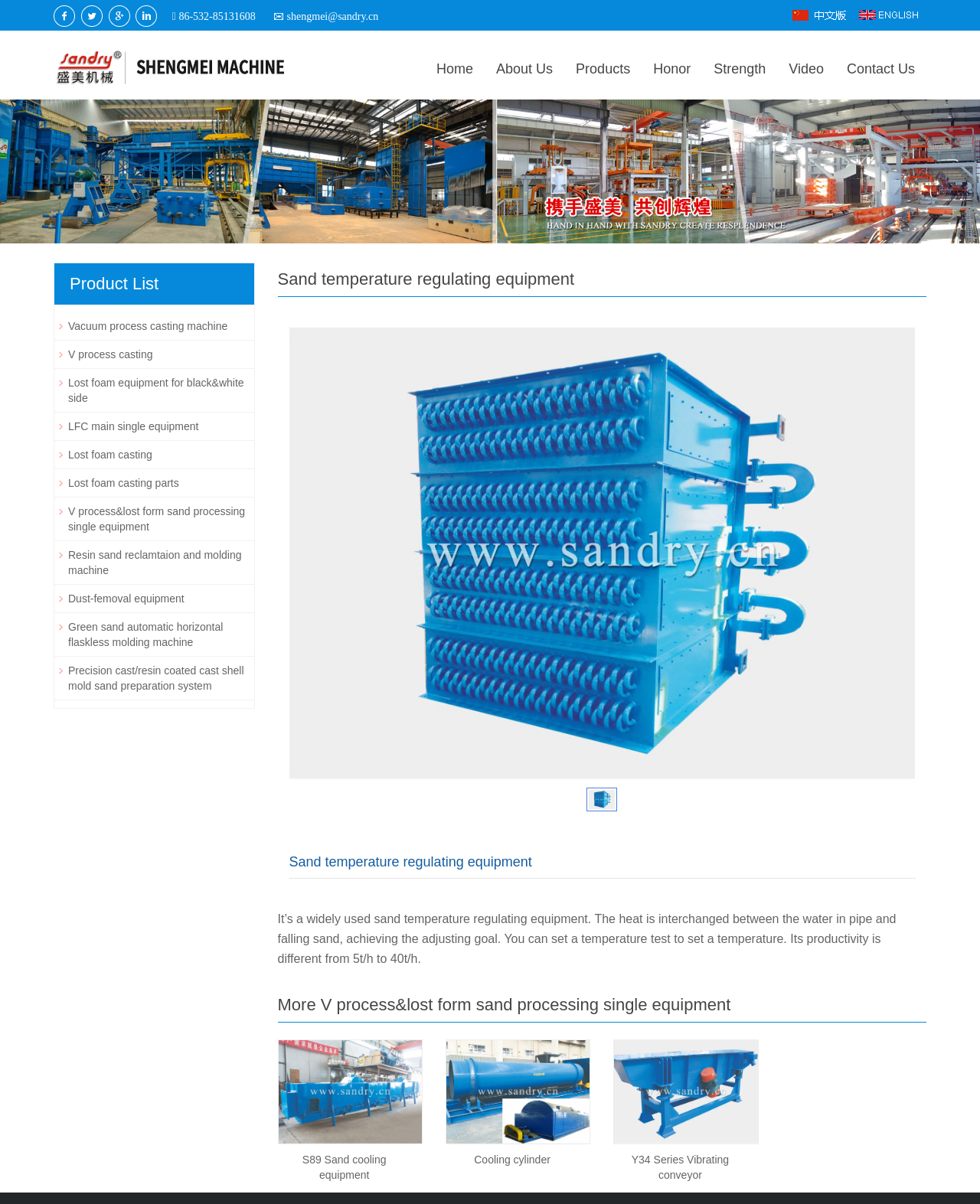Provide the bounding box coordinates of the area you need to click to execute the following instruction: "View the product list".

[0.055, 0.219, 0.259, 0.253]